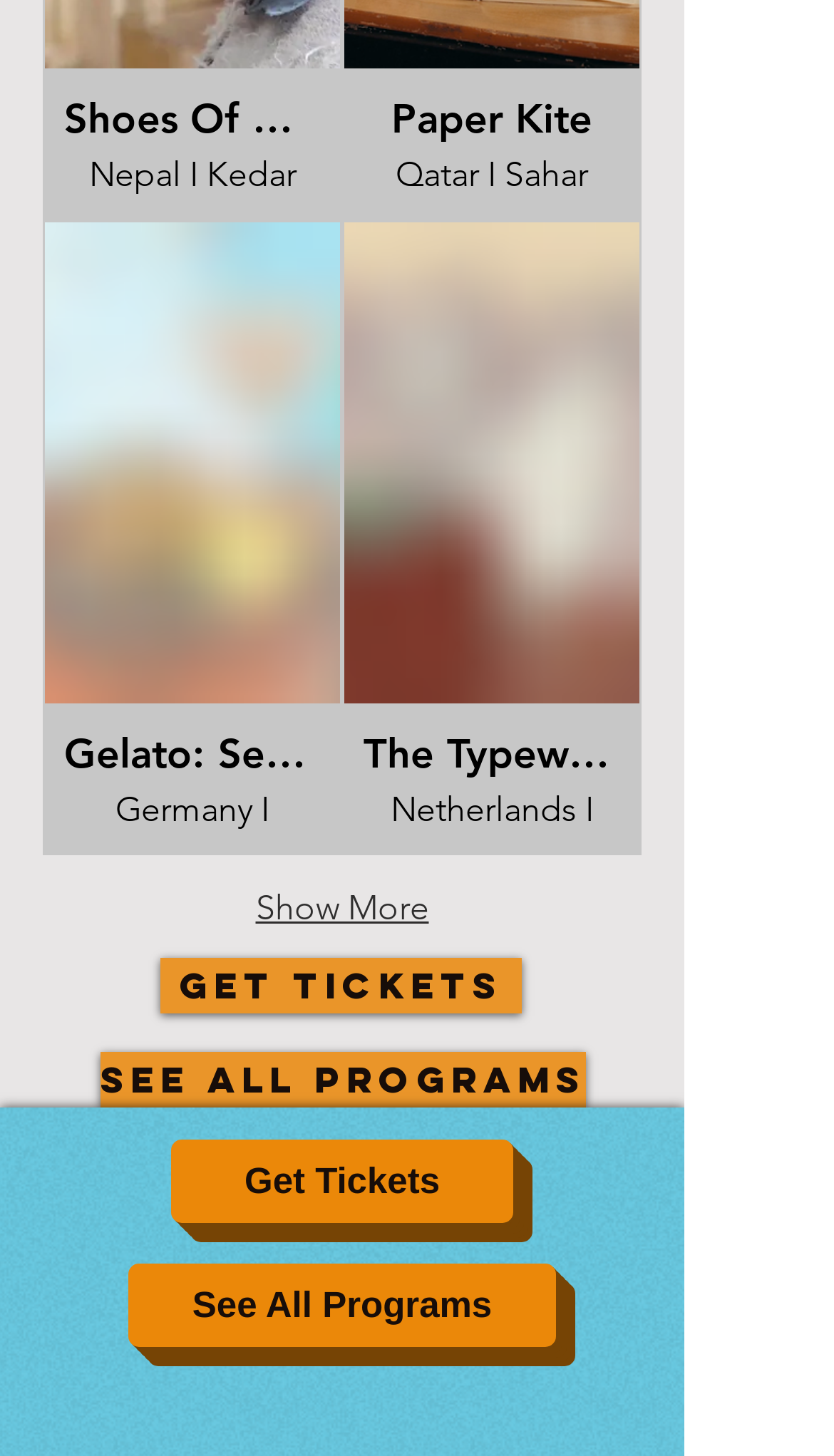Identify the coordinates of the bounding box for the element that must be clicked to accomplish the instruction: "Click the 'Show More' button".

[0.303, 0.603, 0.518, 0.647]